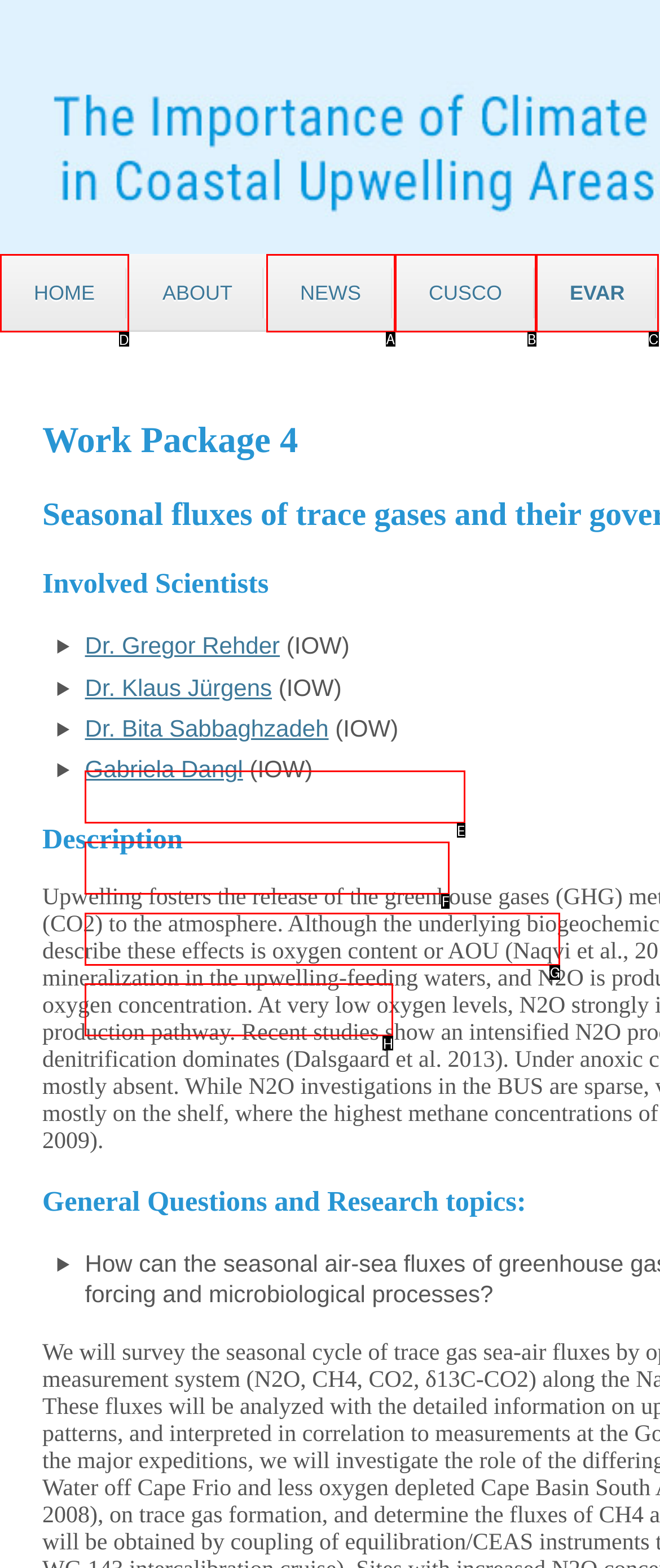Point out the UI element to be clicked for this instruction: go to home page. Provide the answer as the letter of the chosen element.

D